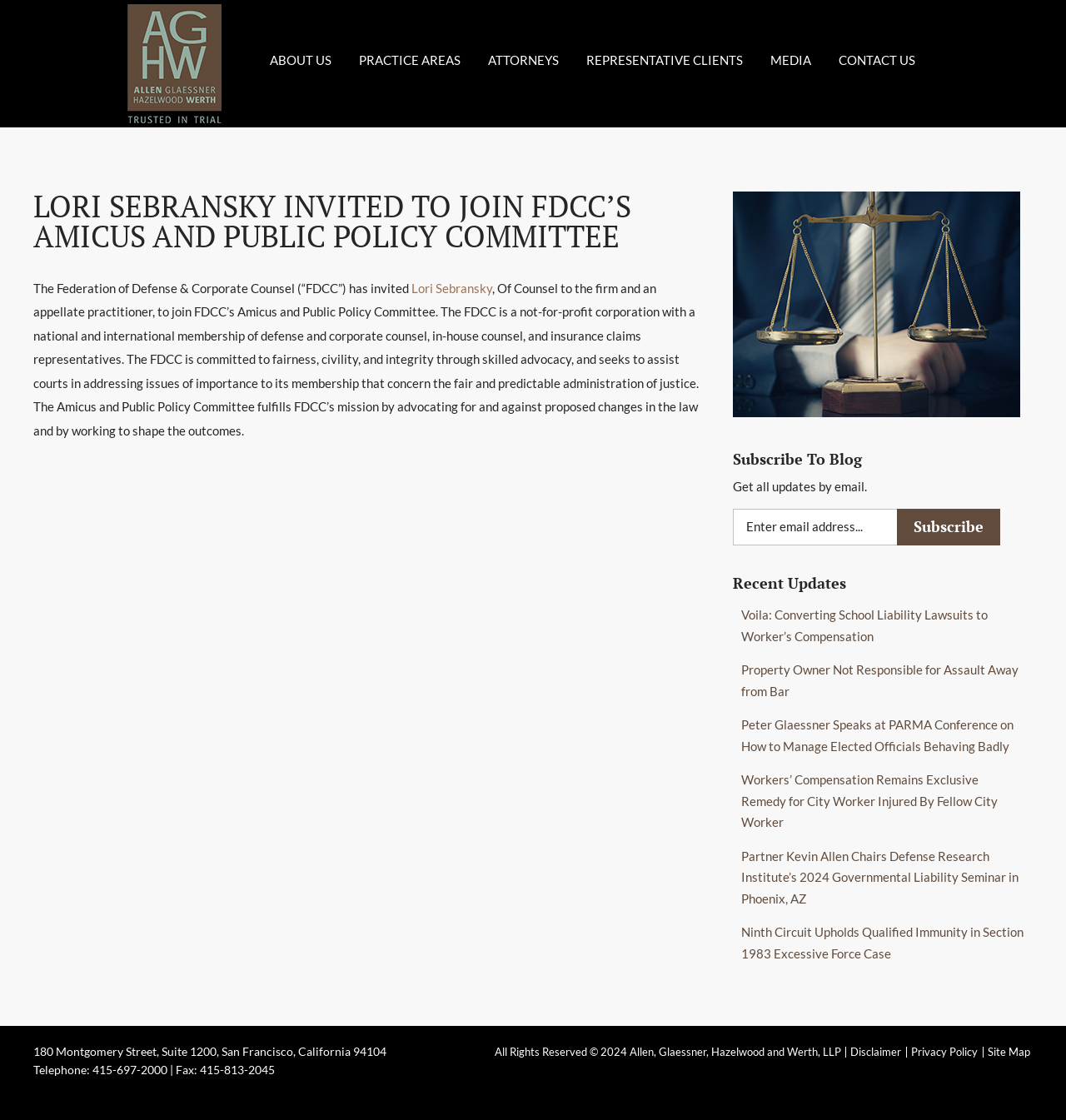Summarize the contents and layout of the webpage in detail.

The webpage is about Lori Sebransky, an appellate practitioner, being invited to join the Amicus and Public Policy Committee of the Federation of Defense & Corporate Counsel (FDCC). 

At the top left corner, there is a site logo, which is an image. Next to it, there are several links to different sections of the website, including "ABOUT US", "PRACTICE AREAS", "ATTORNEYS", "REPRESENTATIVE CLIENTS", "MEDIA", and "CONTACT US". 

Below these links, there is a heading that announces Lori Sebransky's invitation to join the FDCC's Amicus and Public Policy Committee. The text that follows explains the purpose and mission of the FDCC and its Amicus and Public Policy Committee. 

On the right side of the page, there are three sections. The top section is about subscribing to a blog, where users can enter their email address to receive updates. Below this section, there is a list of recent updates, which includes six links to different articles or news stories. 

At the bottom of the page, there is a footer section that contains the address and contact information of the law firm, Allen, Glaessner, Hazelwood and Werth, LLP. There are also links to the disclaimer, privacy policy, and site map.